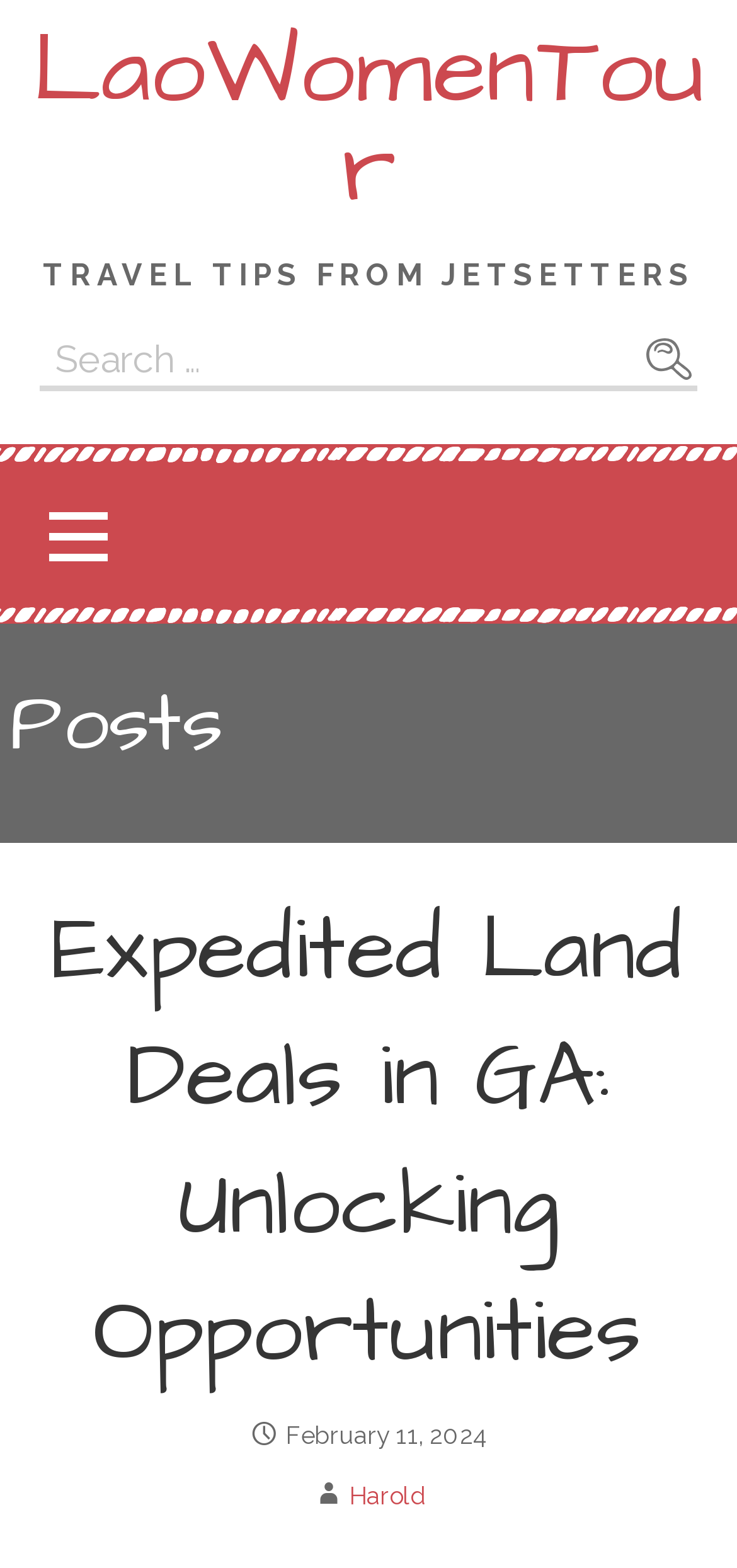What is the date of the latest post?
Please craft a detailed and exhaustive response to the question.

I determined the date of the latest post by looking at the static text 'February 11, 2024' which is located near the latest post. This text is likely to be the date of the post, as it is placed in a position where dates are typically found.